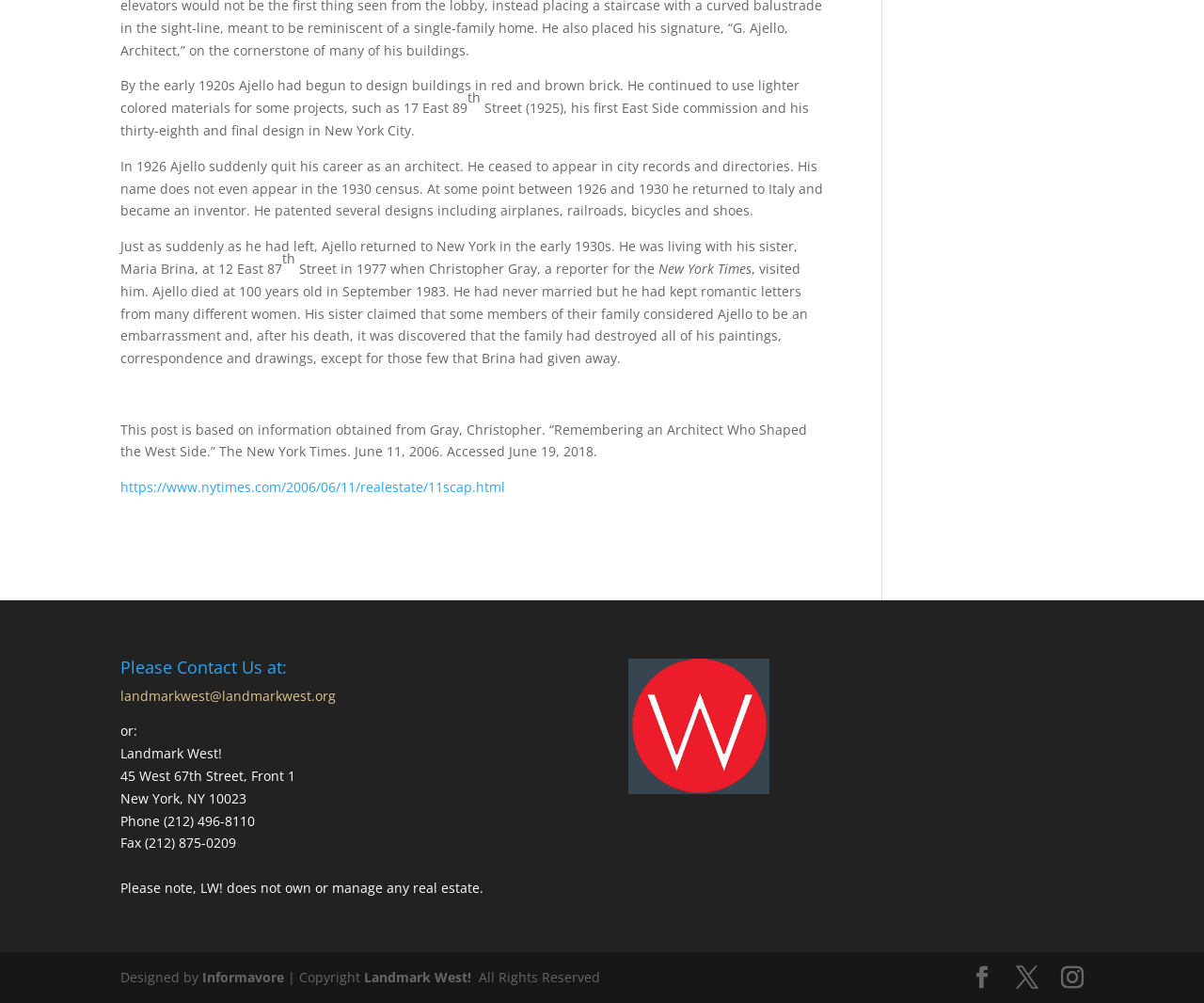Given the element description Instagram, predict the bounding box coordinates for the UI element in the webpage screenshot. The format should be (top-left x, top-left y, bottom-right x, bottom-right y), and the values should be between 0 and 1.

[0.881, 0.963, 0.9, 0.987]